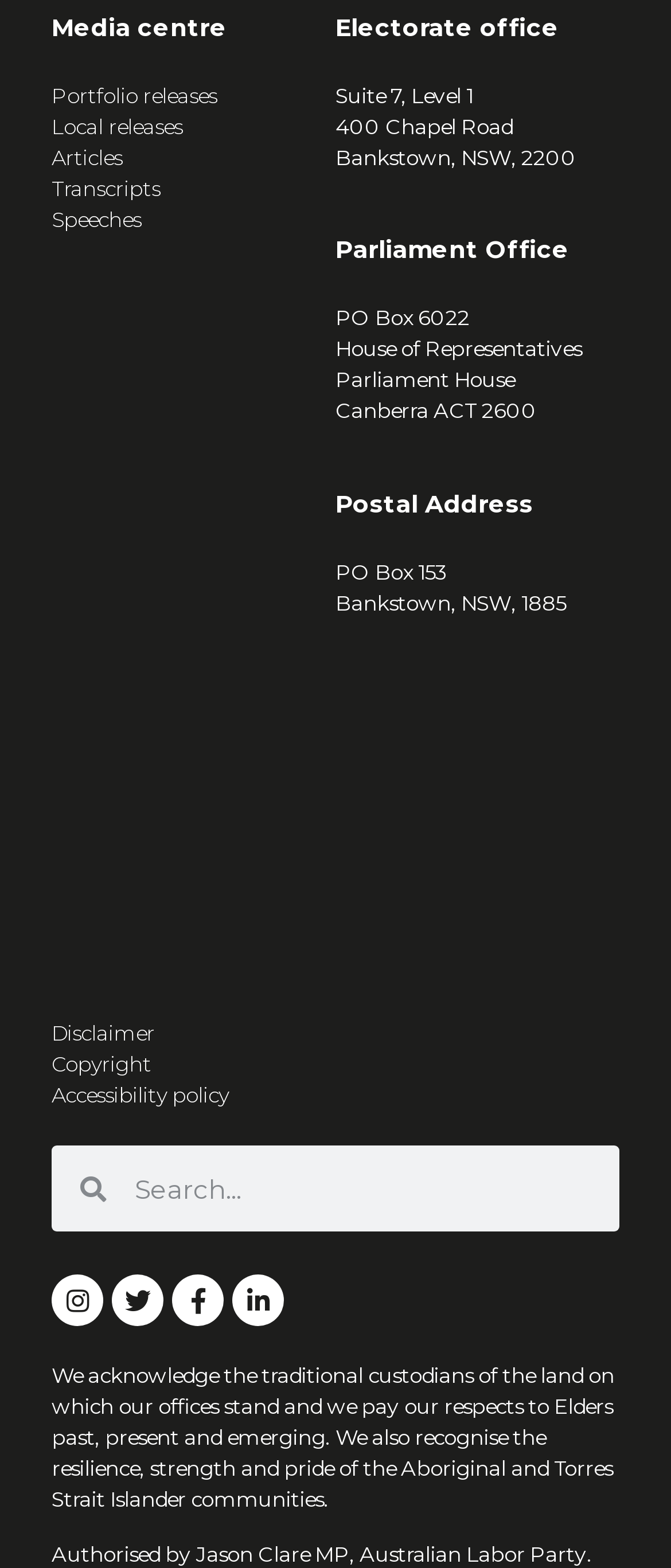Please answer the following question using a single word or phrase: What is the acknowledgement statement about?

Traditional custodians of the land